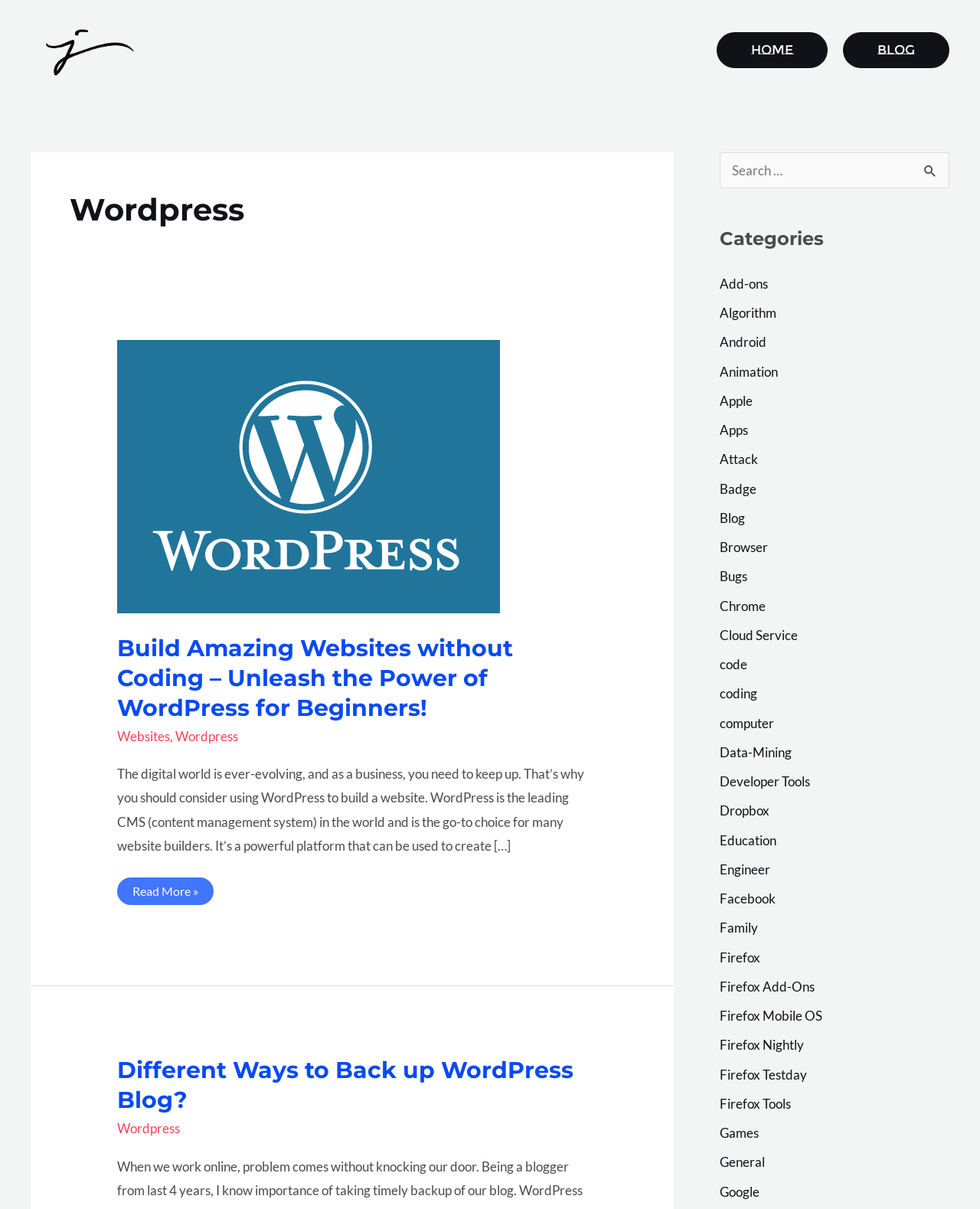Can you determine the bounding box coordinates of the area that needs to be clicked to fulfill the following instruction: "Search for something"?

[0.734, 0.126, 0.969, 0.156]